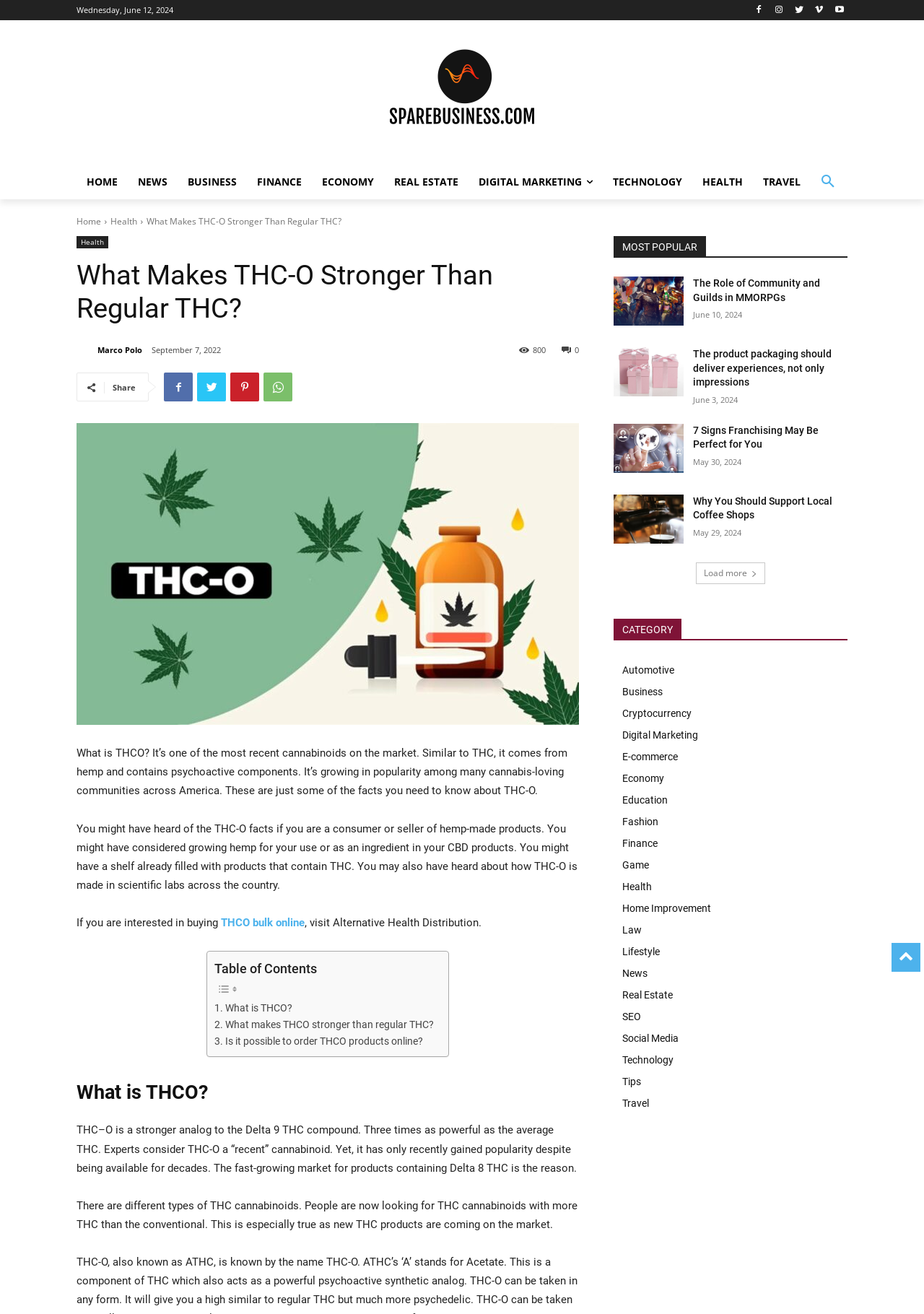Find the bounding box coordinates of the clickable region needed to perform the following instruction: "Read the article 'What Makes THC-O Stronger Than Regular THC?'". The coordinates should be provided as four float numbers between 0 and 1, i.e., [left, top, right, bottom].

[0.159, 0.164, 0.37, 0.173]